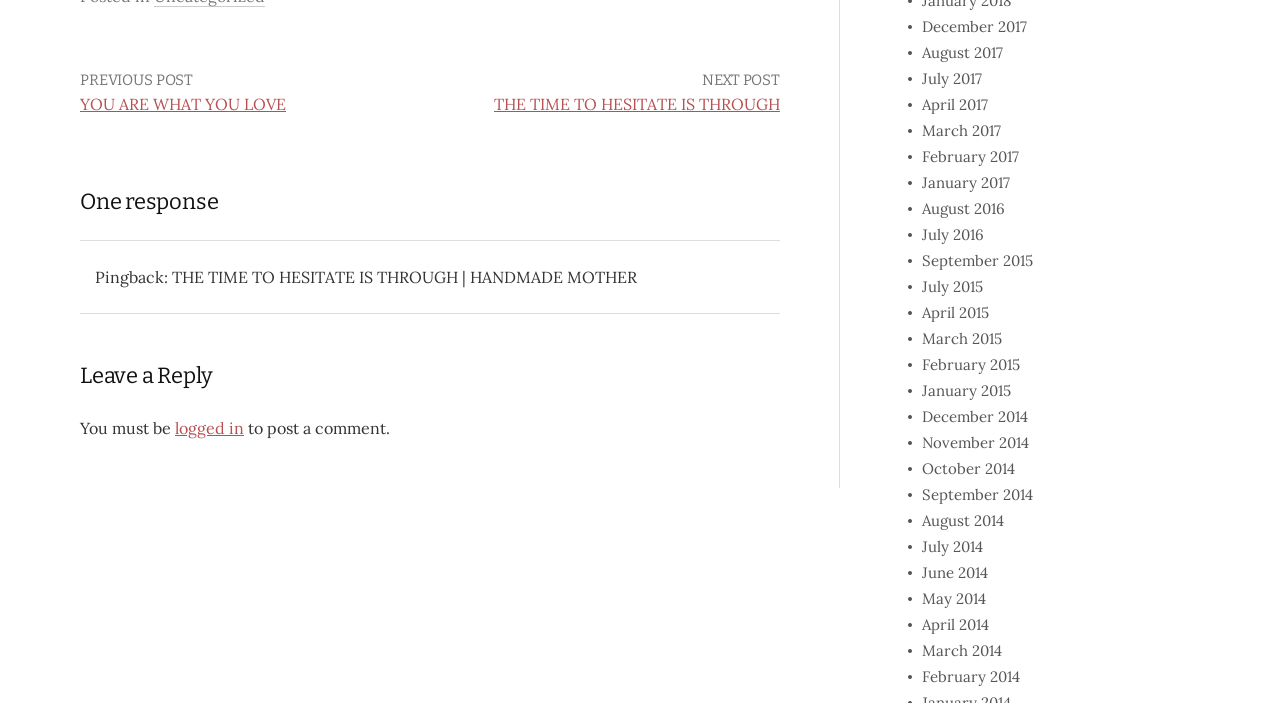Identify the bounding box coordinates for the UI element described as: "September 2014".

[0.72, 0.69, 0.807, 0.717]